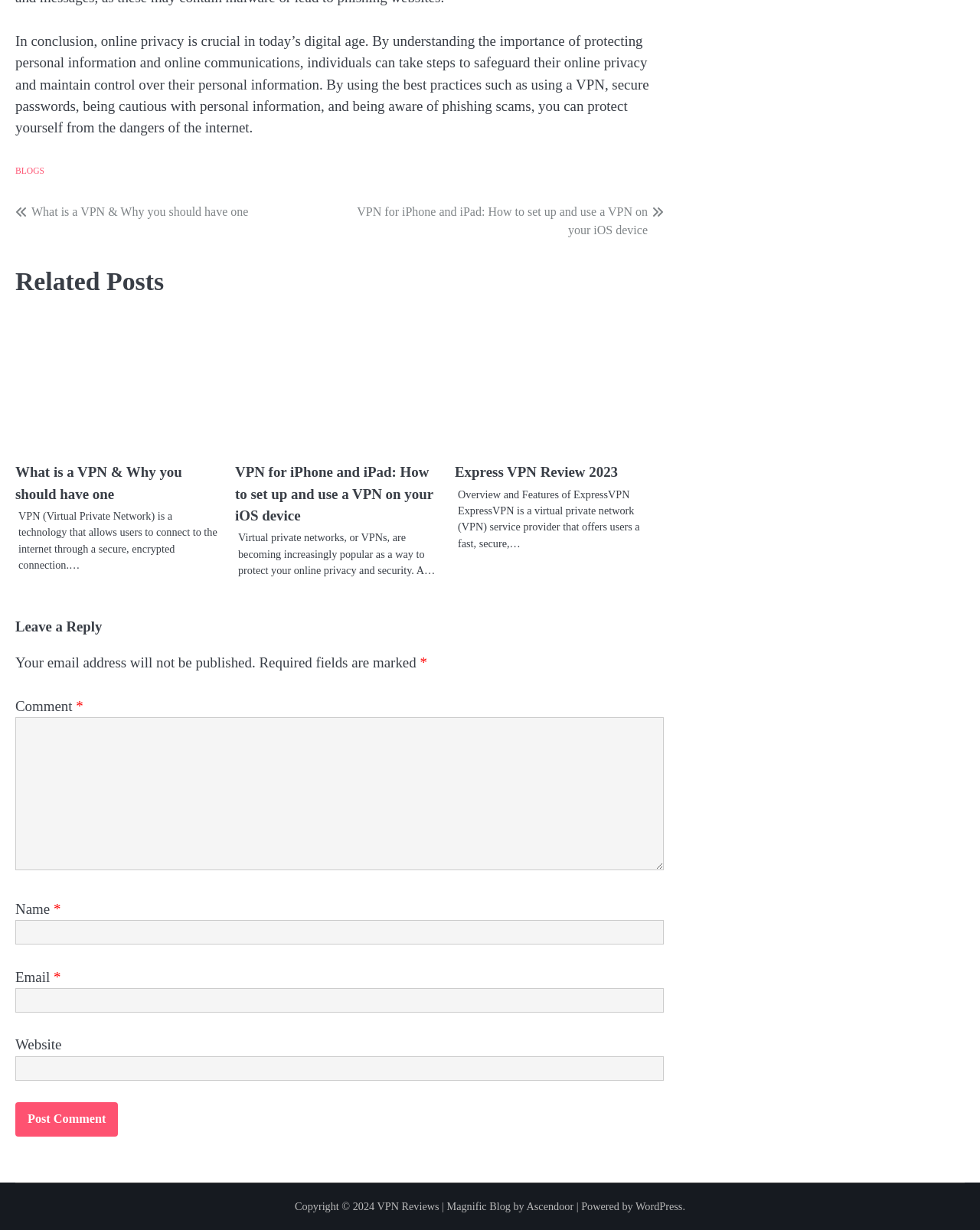Give a one-word or one-phrase response to the question:
What is the platform that powers this website?

WordPress